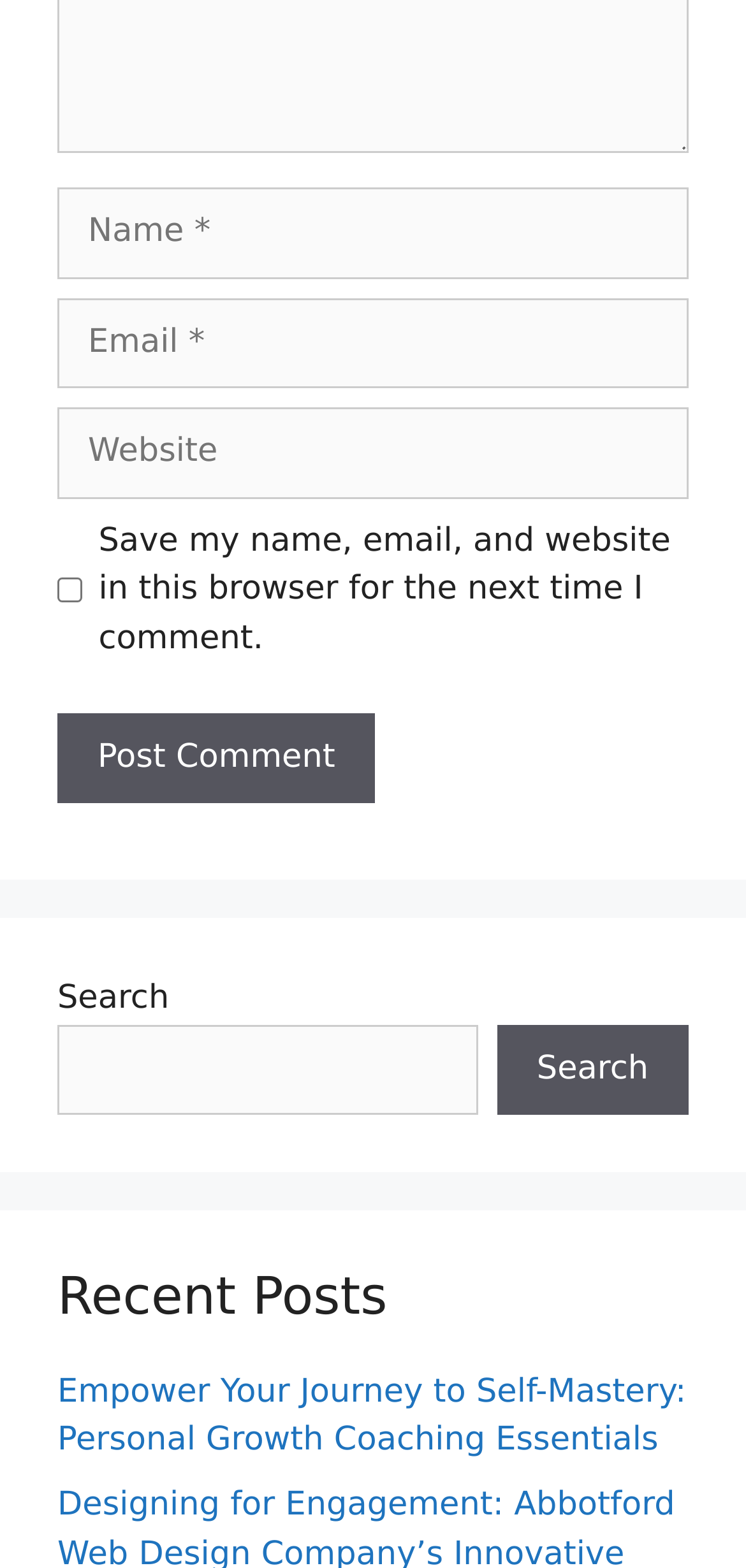Using a single word or phrase, answer the following question: 
What is the purpose of the button at the bottom?

Post Comment